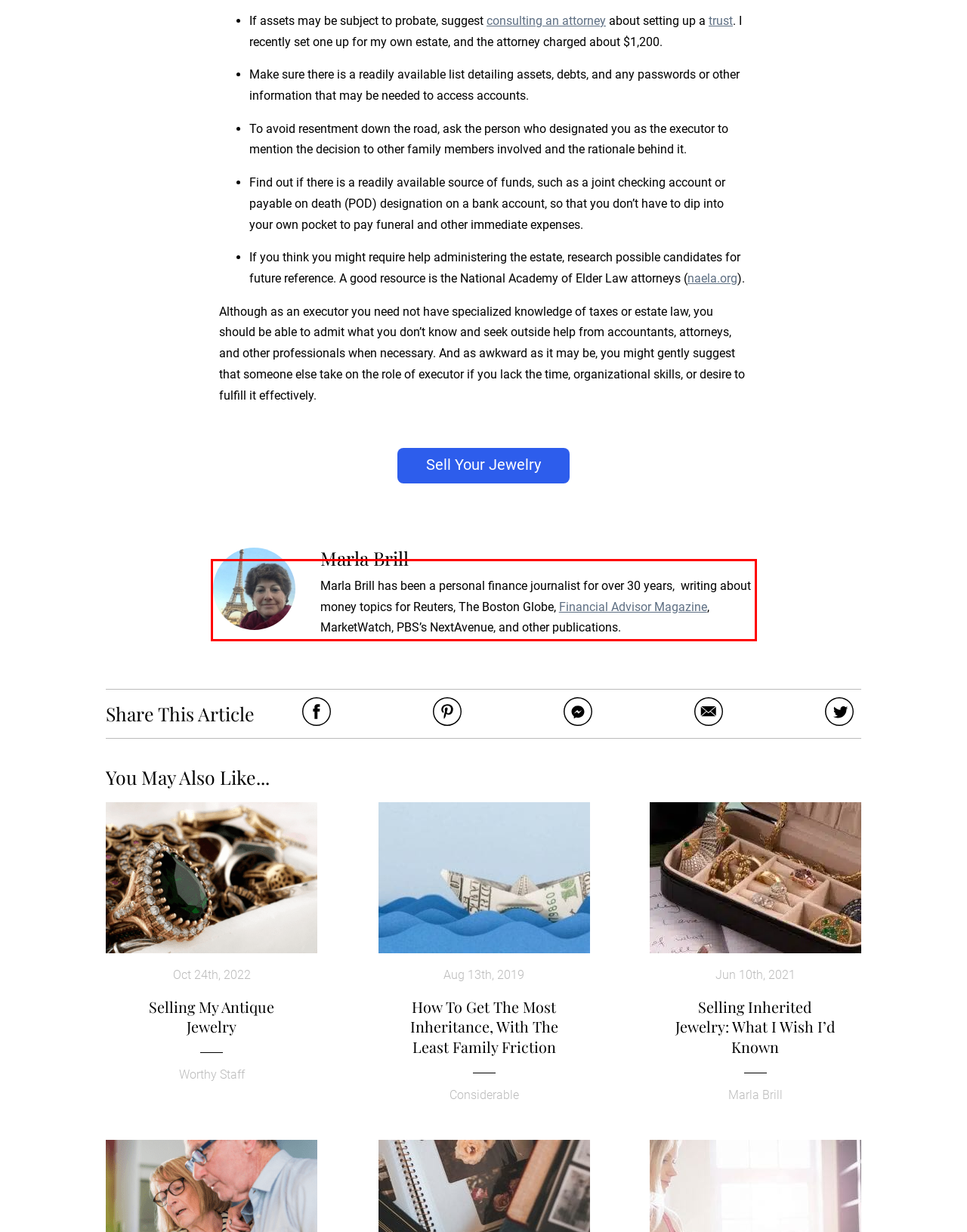Within the screenshot of the webpage, there is a red rectangle. Please recognize and generate the text content inside this red bounding box.

Marla Brill has been a personal finance journalist for over 30 years, writing about money topics for Reuters, The Boston Globe, Financial Advisor Magazine, MarketWatch, PBS’s NextAvenue, and other publications.